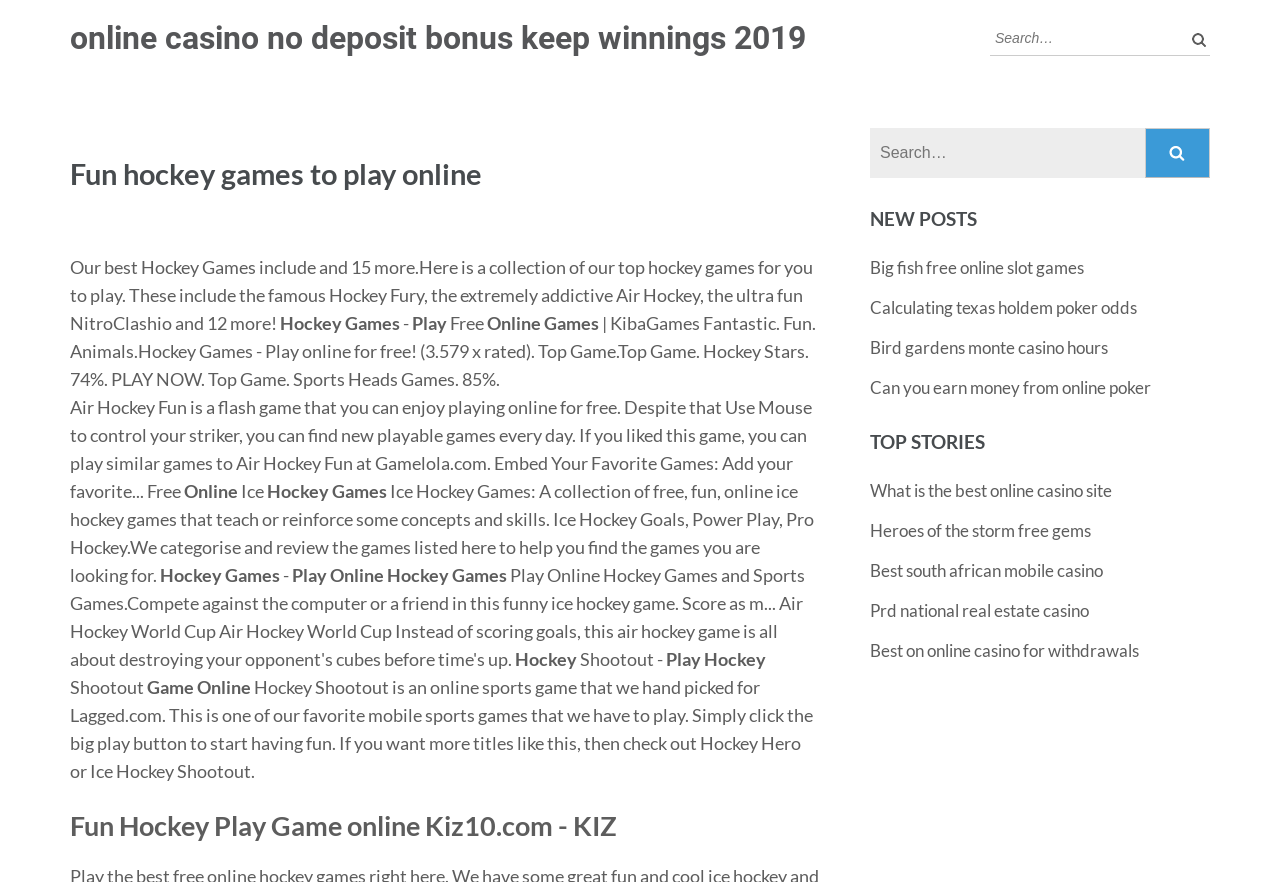Can you look at the image and give a comprehensive answer to the question:
How many game titles are listed on this webpage?

By analyzing the webpage content, I can see that there are multiple game titles listed on this webpage, including 'Hockey Fury', 'Air Hockey', 'Hockey Shootout', 'Hockey Stars', and 'Sports Heads Games'. There are likely more game titles listed on the webpage, but I can confirm that there are at least 5 game titles.